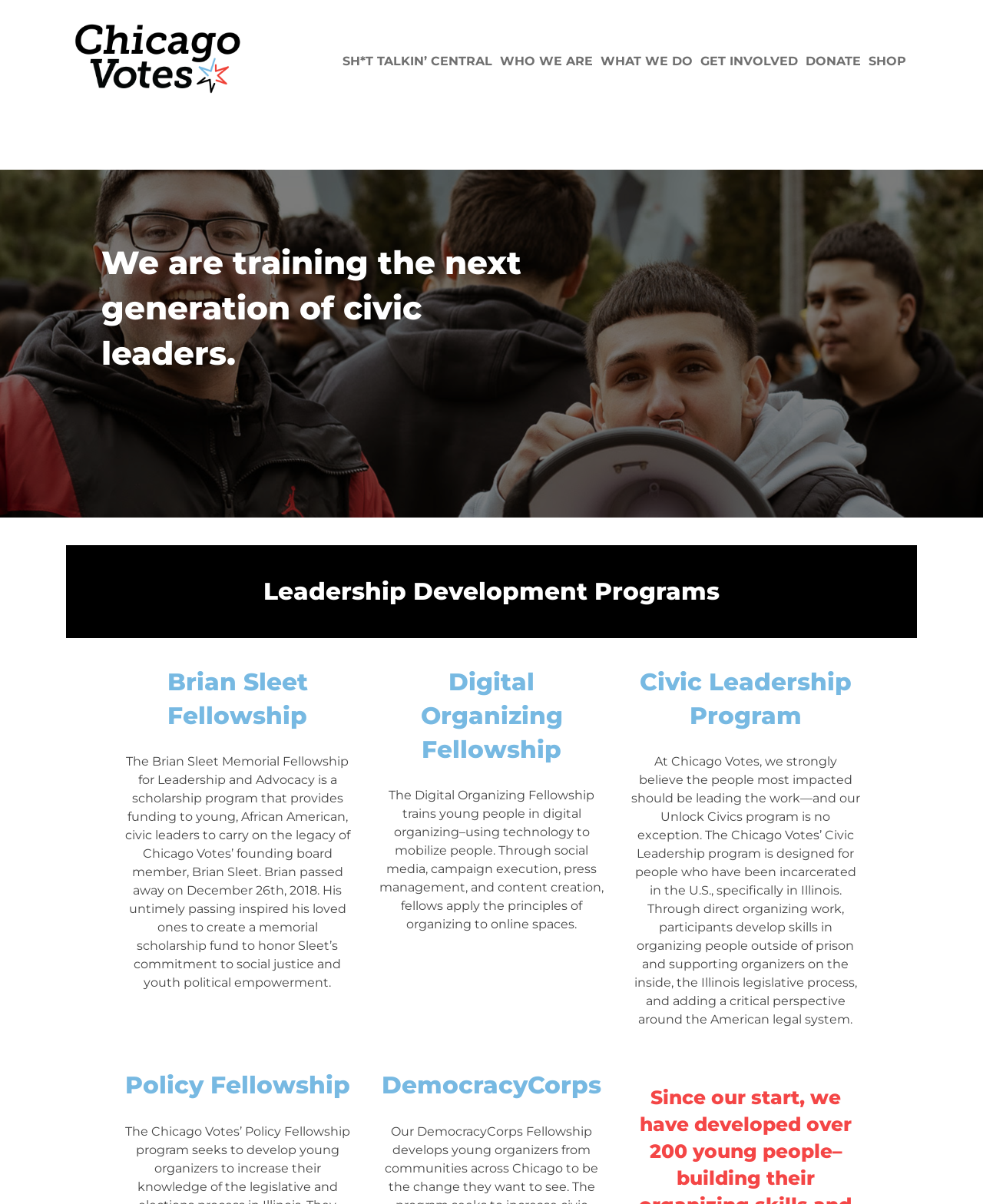How many leadership development programs are listed?
Refer to the image and respond with a one-word or short-phrase answer.

4